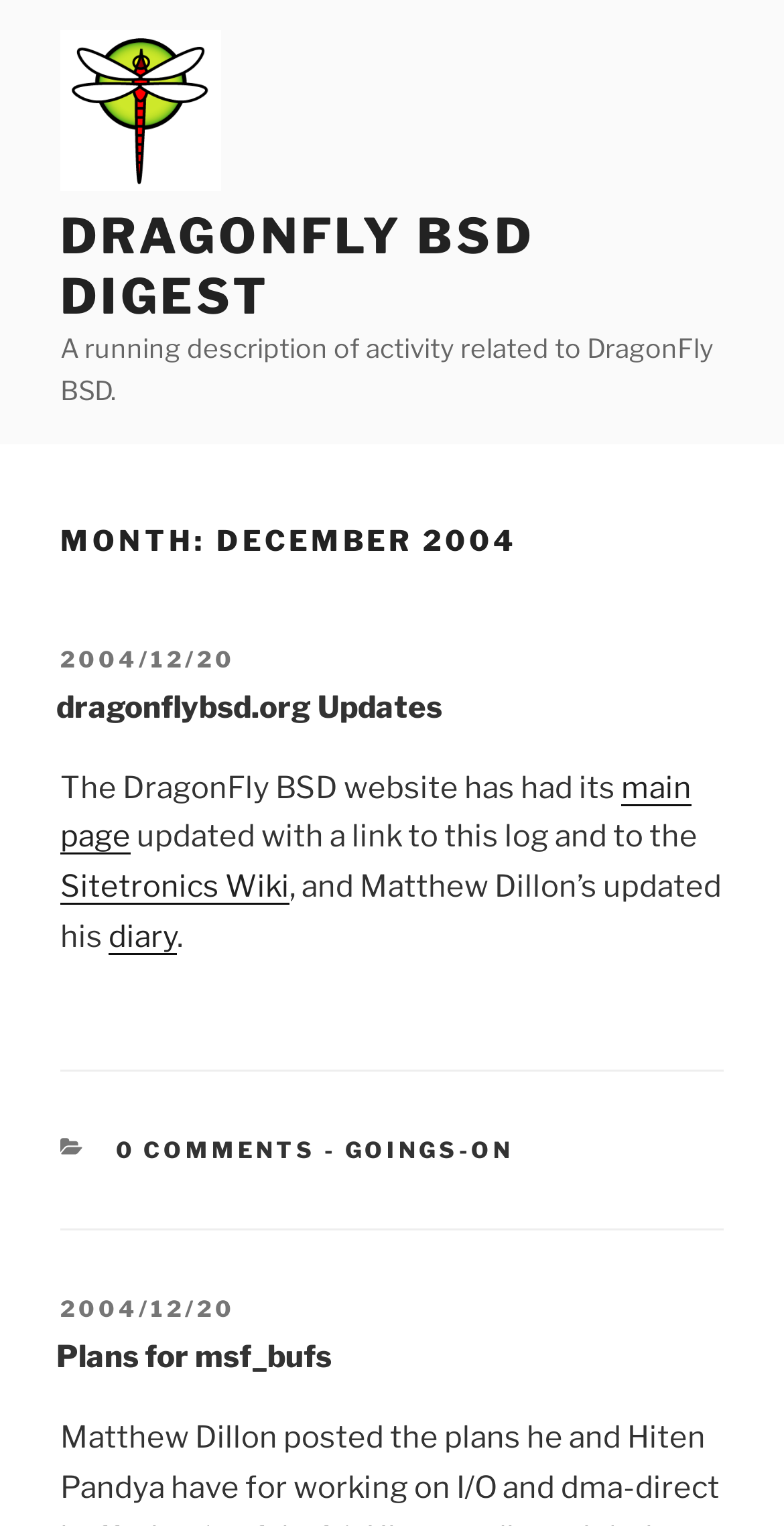What is the title of the webpage?
Using the details from the image, give an elaborate explanation to answer the question.

The title is located at the top of the webpage, and it is a heading element that describes the content of the webpage.